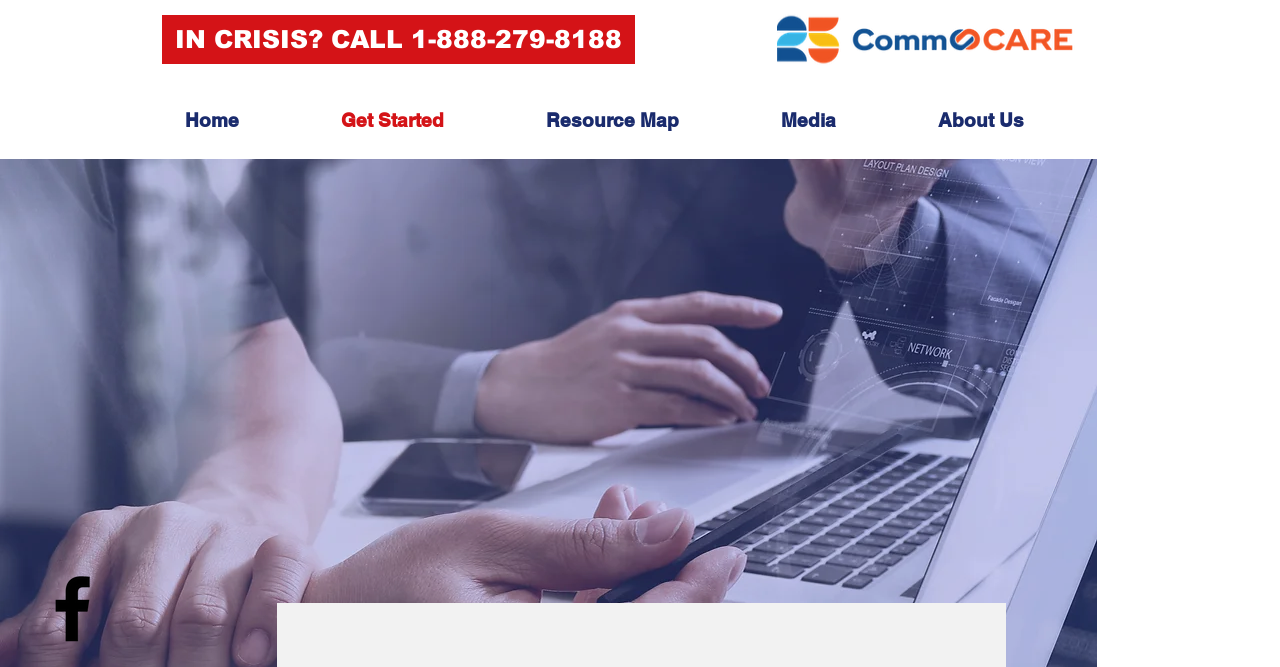What is the image located at the top-right corner of the page?
Answer the question with a single word or phrase by looking at the picture.

CommCARE_25_Rectangle_RGB.png